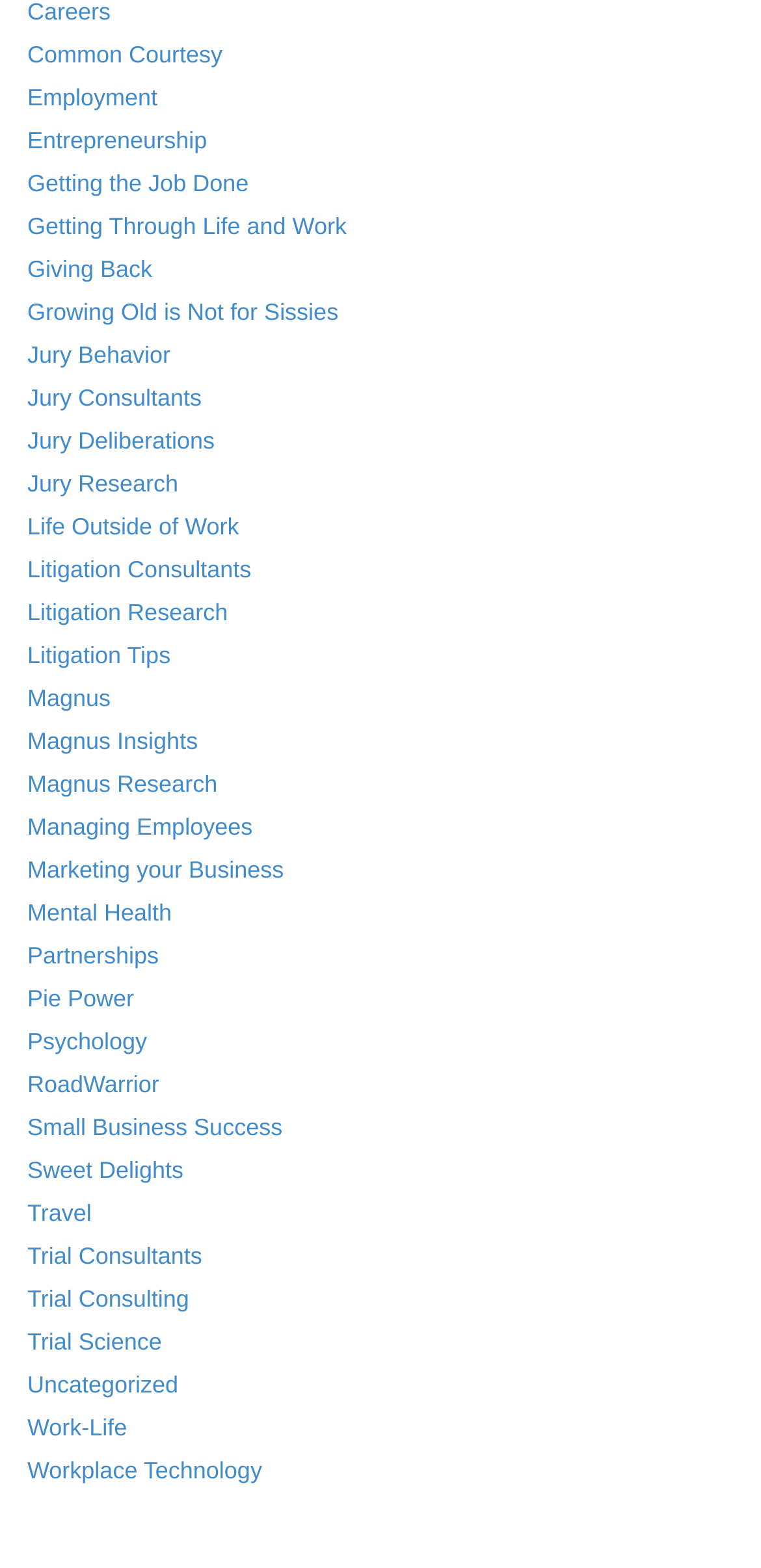Please answer the following question using a single word or phrase: 
What is the category of the link 'Magnus Insights'?

Magnus